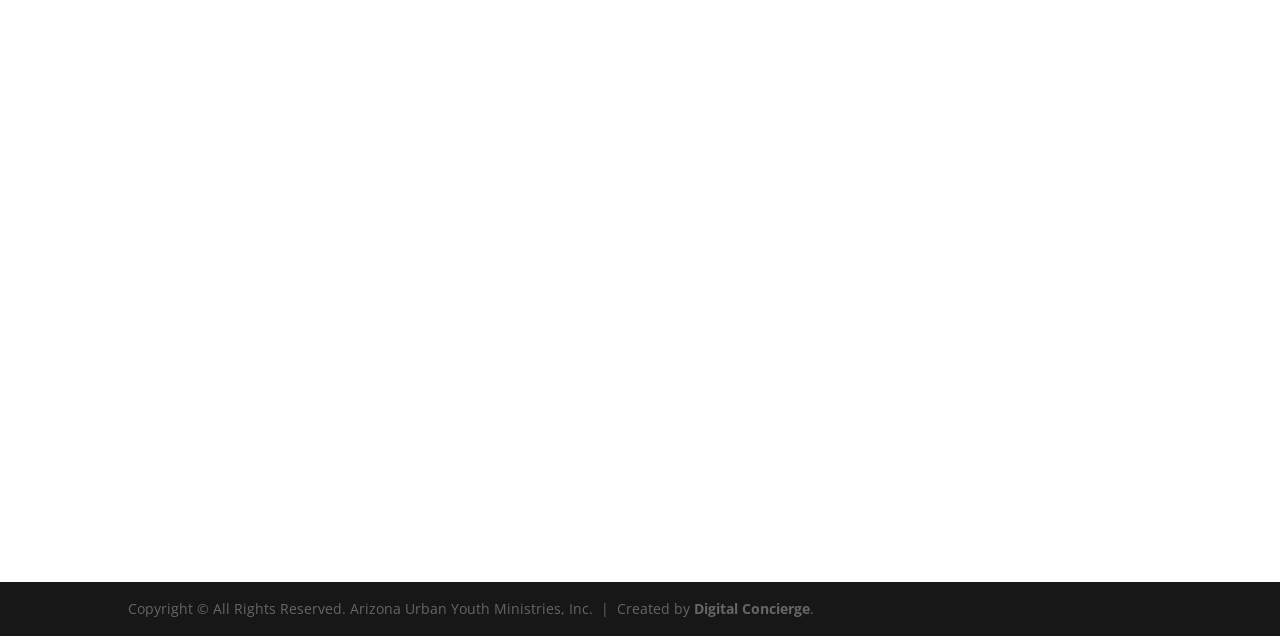What is the function of the 'SUBSCRIBE' button?
Give a thorough and detailed response to the question.

The 'SUBSCRIBE' button is located below the textboxes, which are likely for email input, and the description 'Join our email list...' suggests that the button is used to subscribe to the email list.